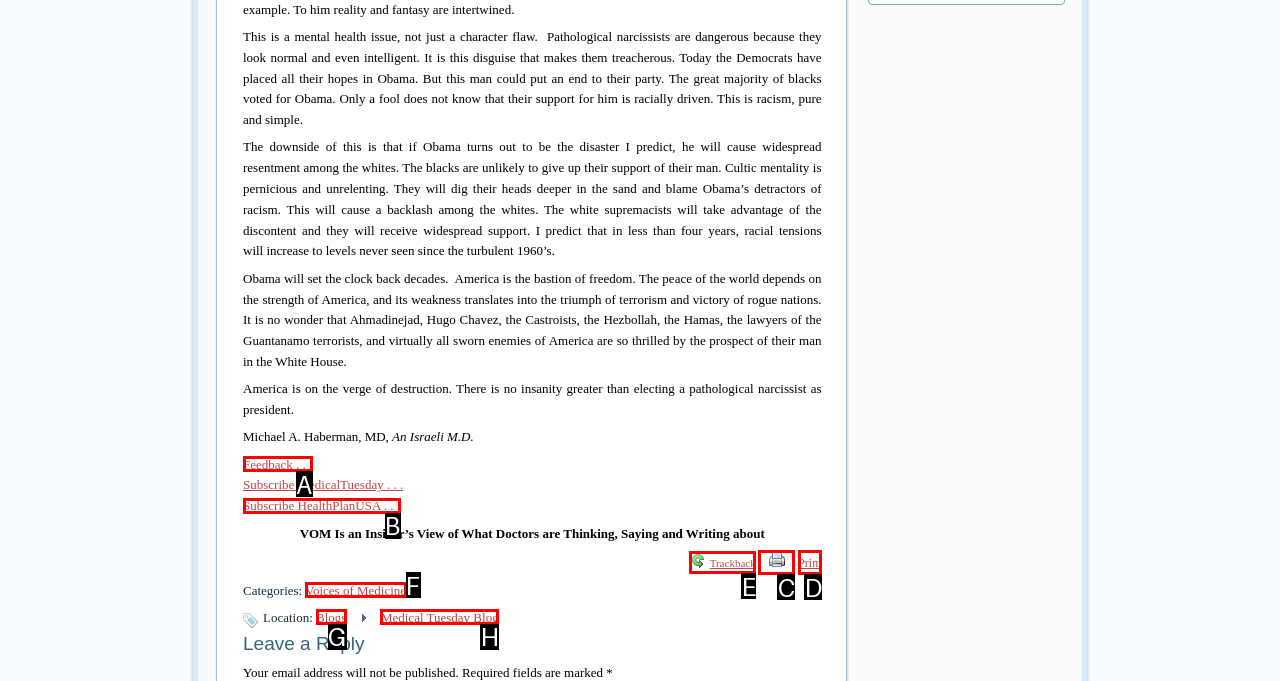Choose the letter of the option that needs to be clicked to perform the task: Click the 'Feedback...' link. Answer with the letter.

A